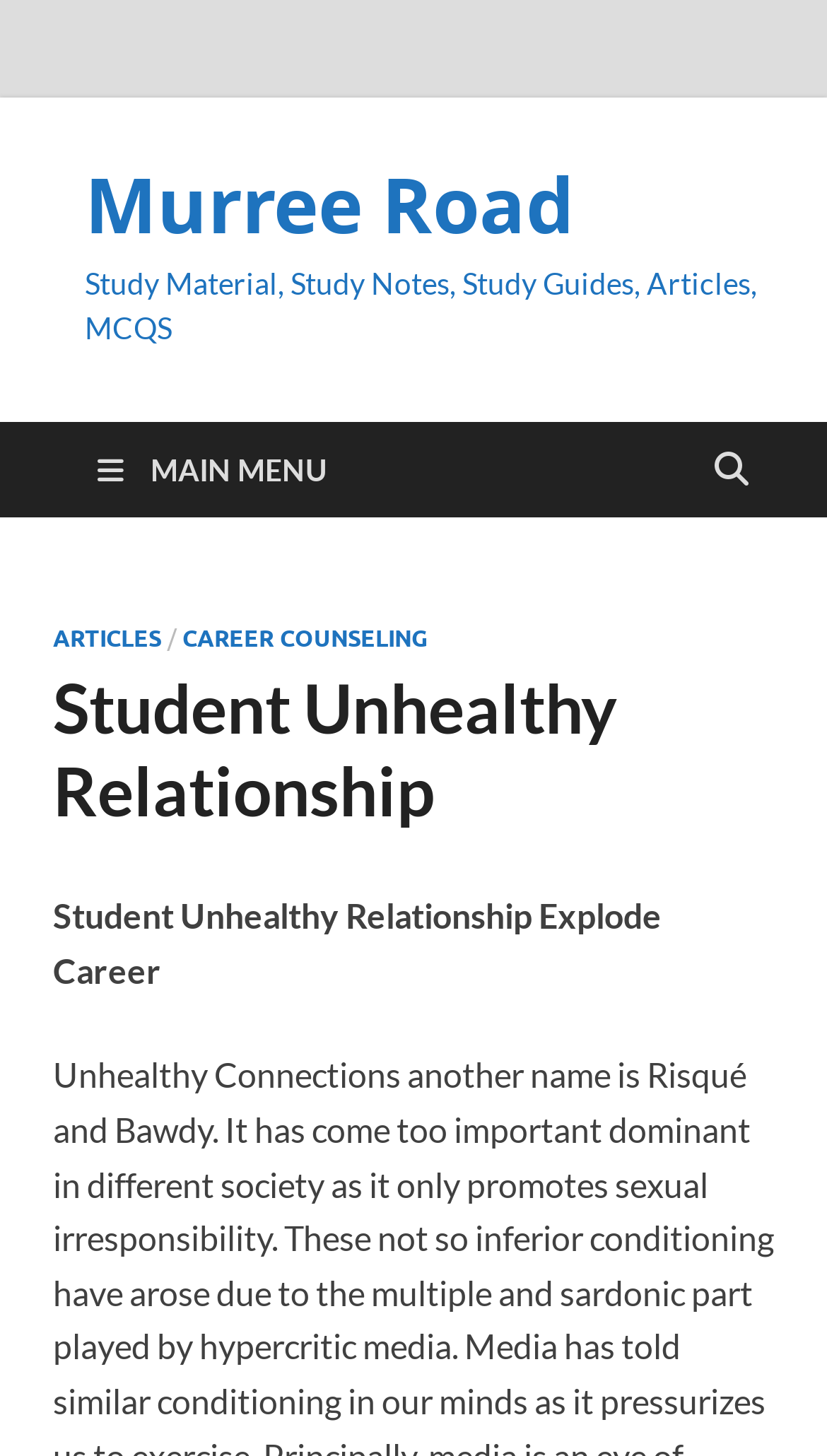Determine the primary headline of the webpage.

Student Unhealthy Relationship